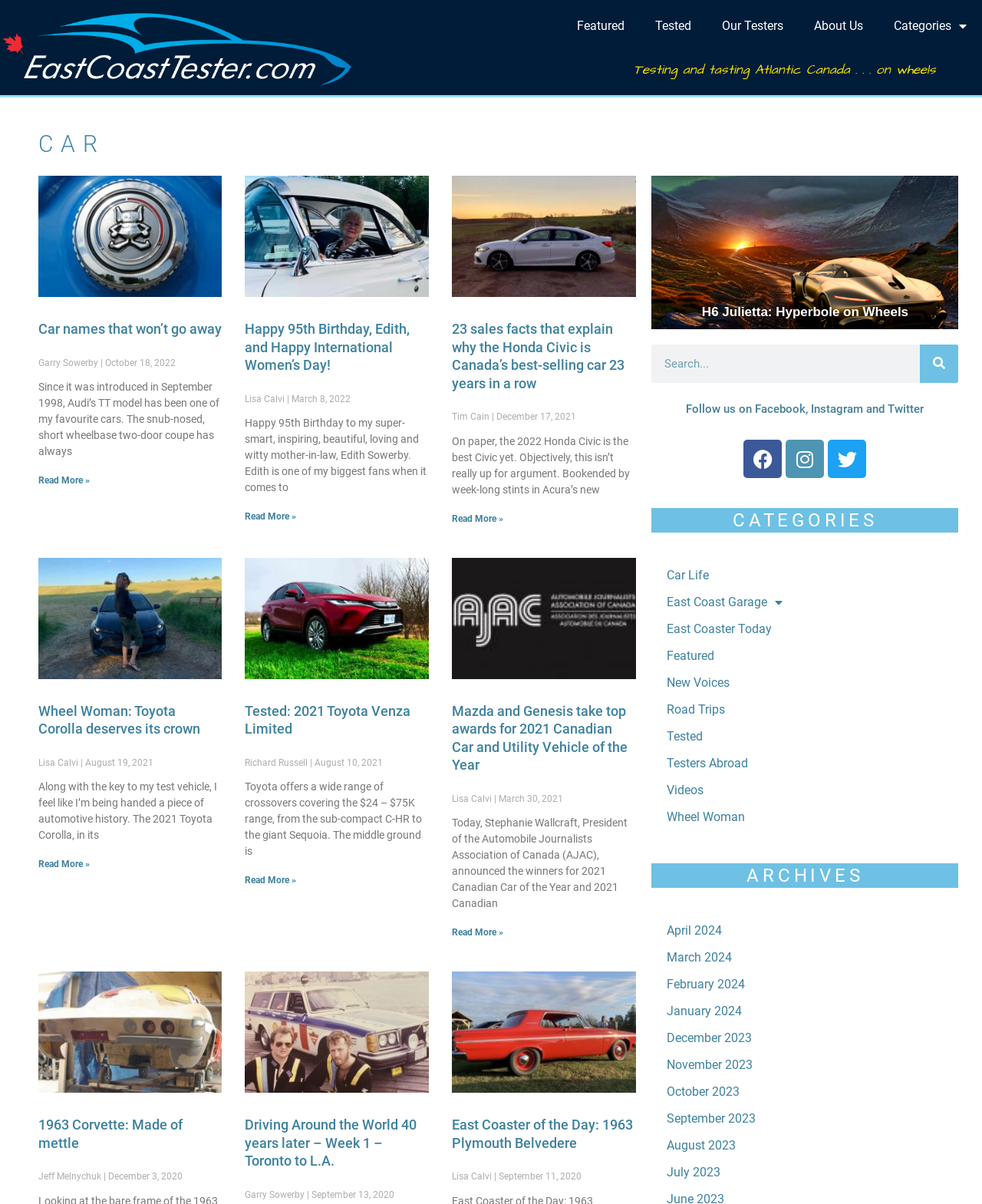Please answer the following question using a single word or phrase: 
What is the title of the first article?

Car names that won’t go away